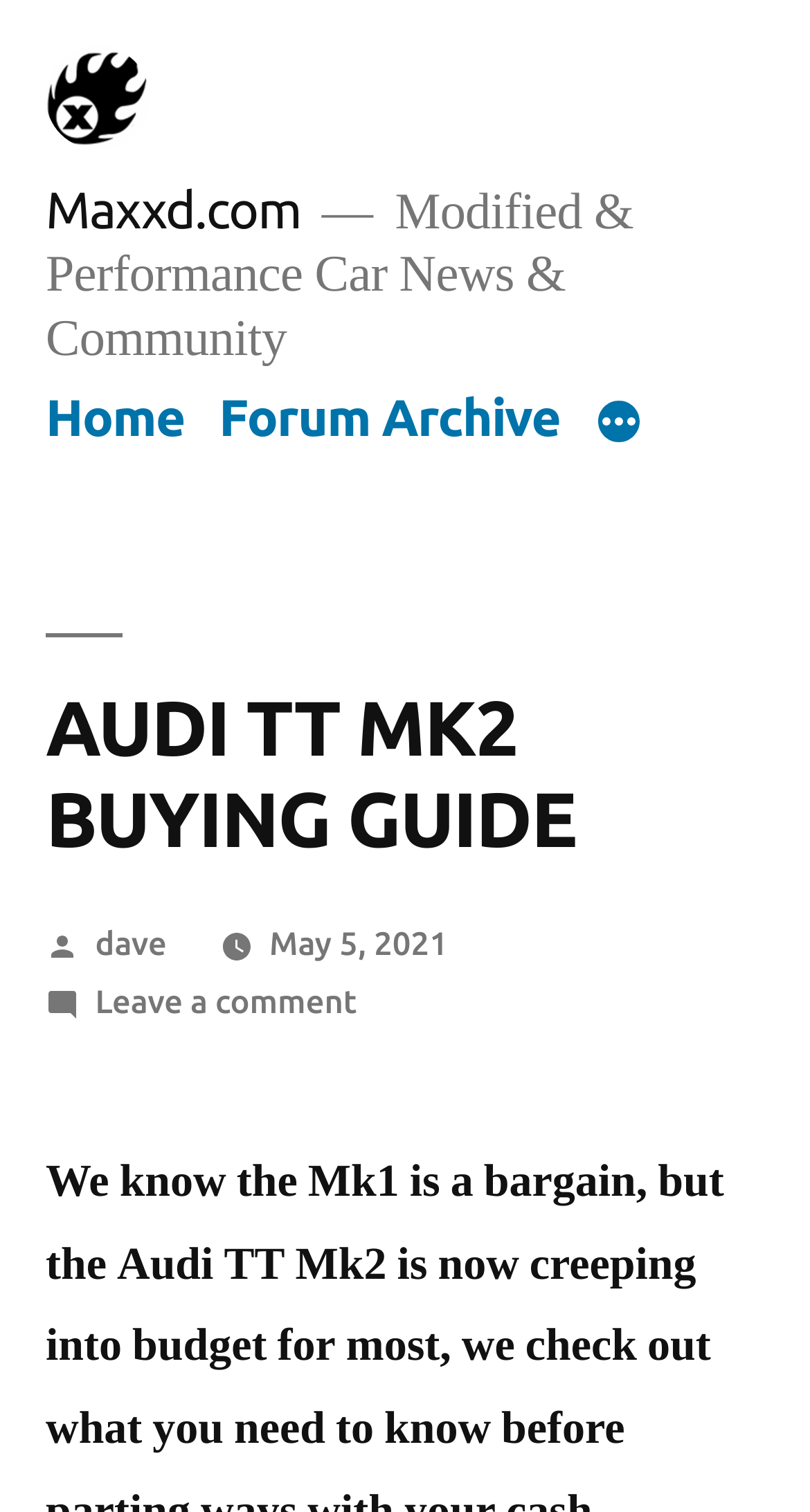Provide a short, one-word or phrase answer to the question below:
How many menu items are in the top menu?

3